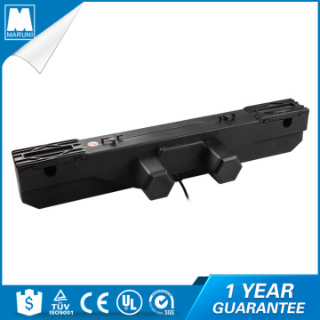Refer to the image and answer the question with as much detail as possible: What is the duration of the guarantee?

The banner prominently displayed in the bottom corner of the image indicates a one-year guarantee, emphasizing the reliability and commitment to quality from the manufacturer.